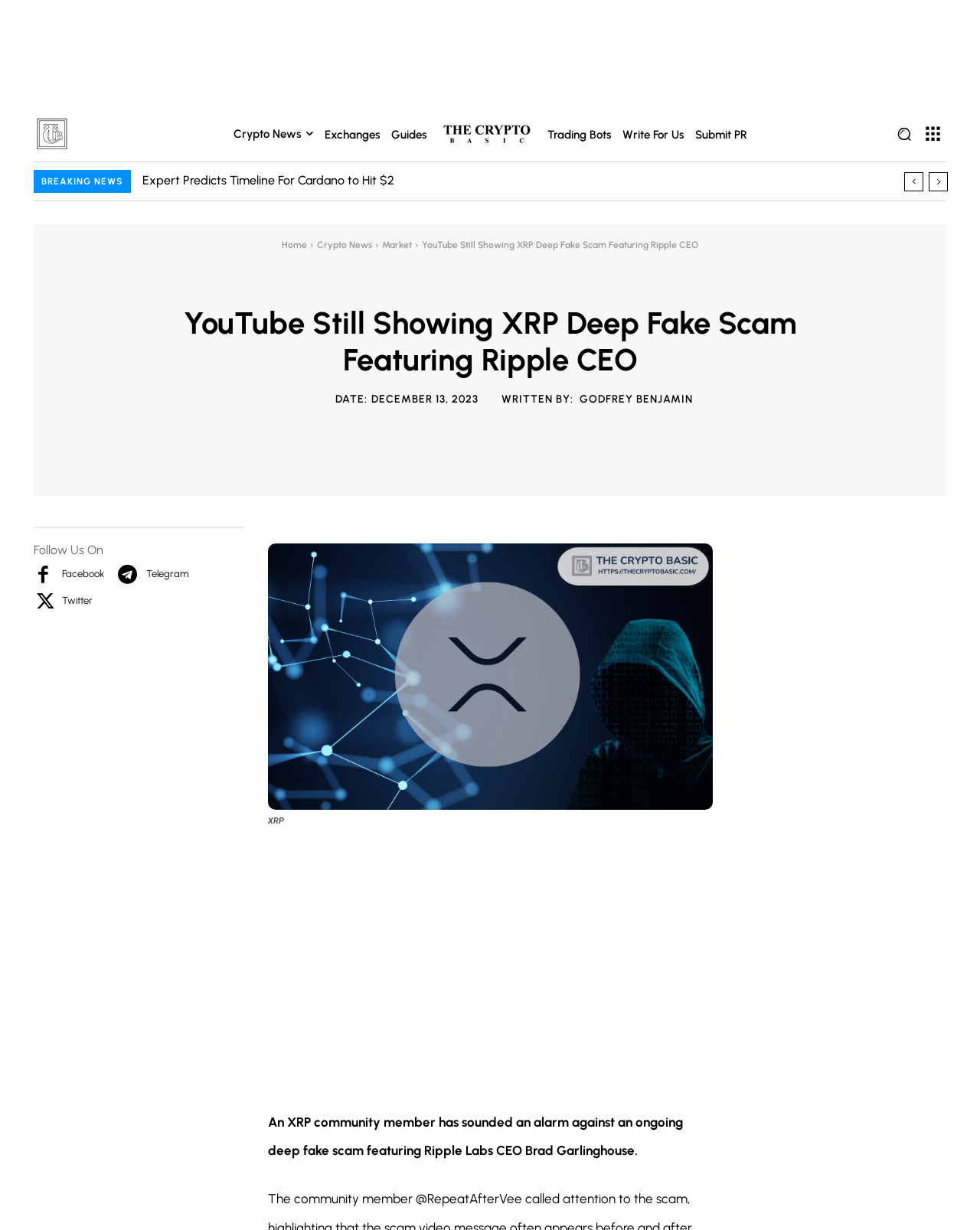Provide the bounding box coordinates for the area that should be clicked to complete the instruction: "Go to the next page".

[0.948, 0.14, 0.967, 0.155]